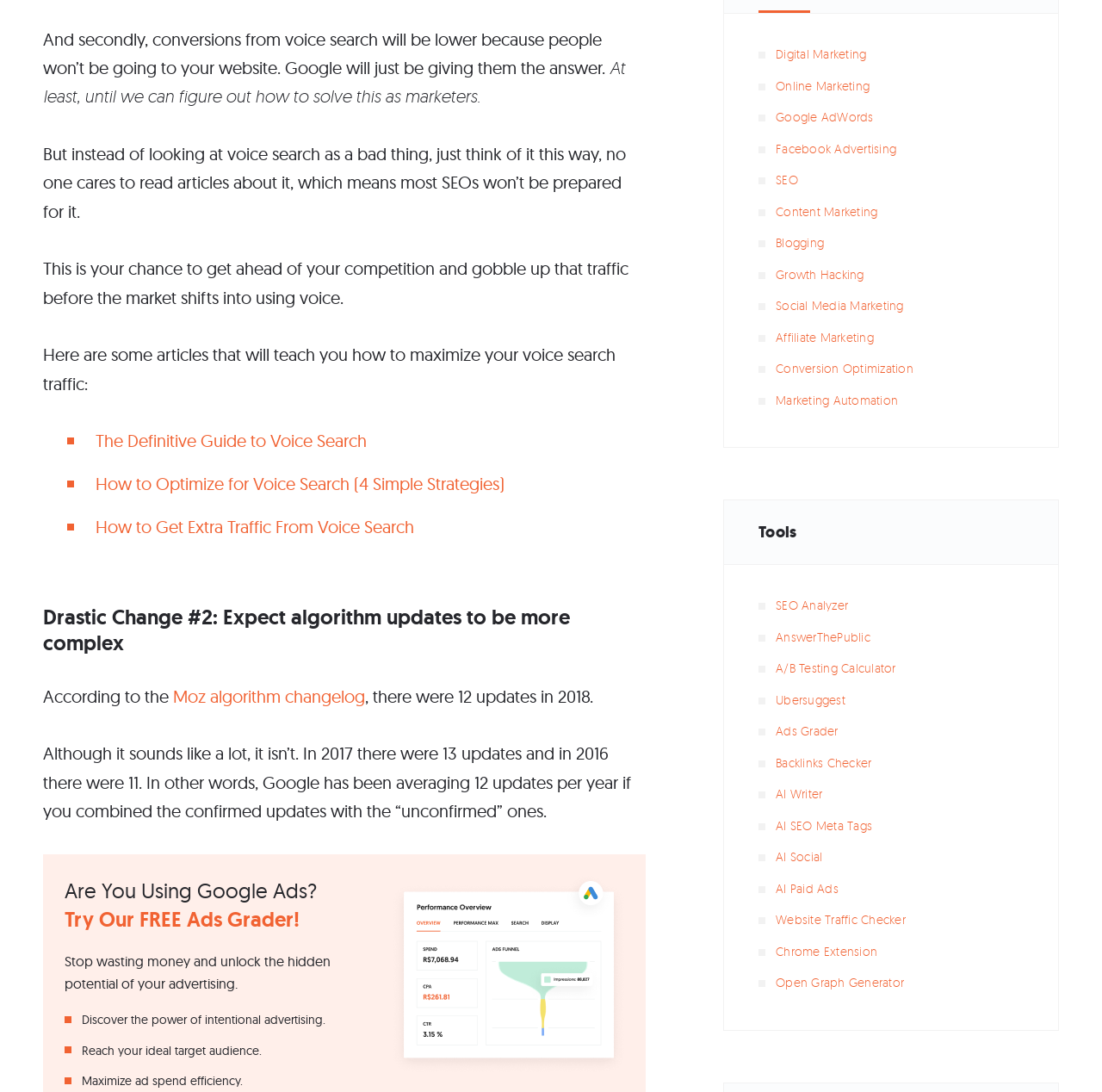Find and indicate the bounding box coordinates of the region you should select to follow the given instruction: "Click on 'The Definitive Guide to Voice Search'".

[0.087, 0.394, 0.333, 0.413]